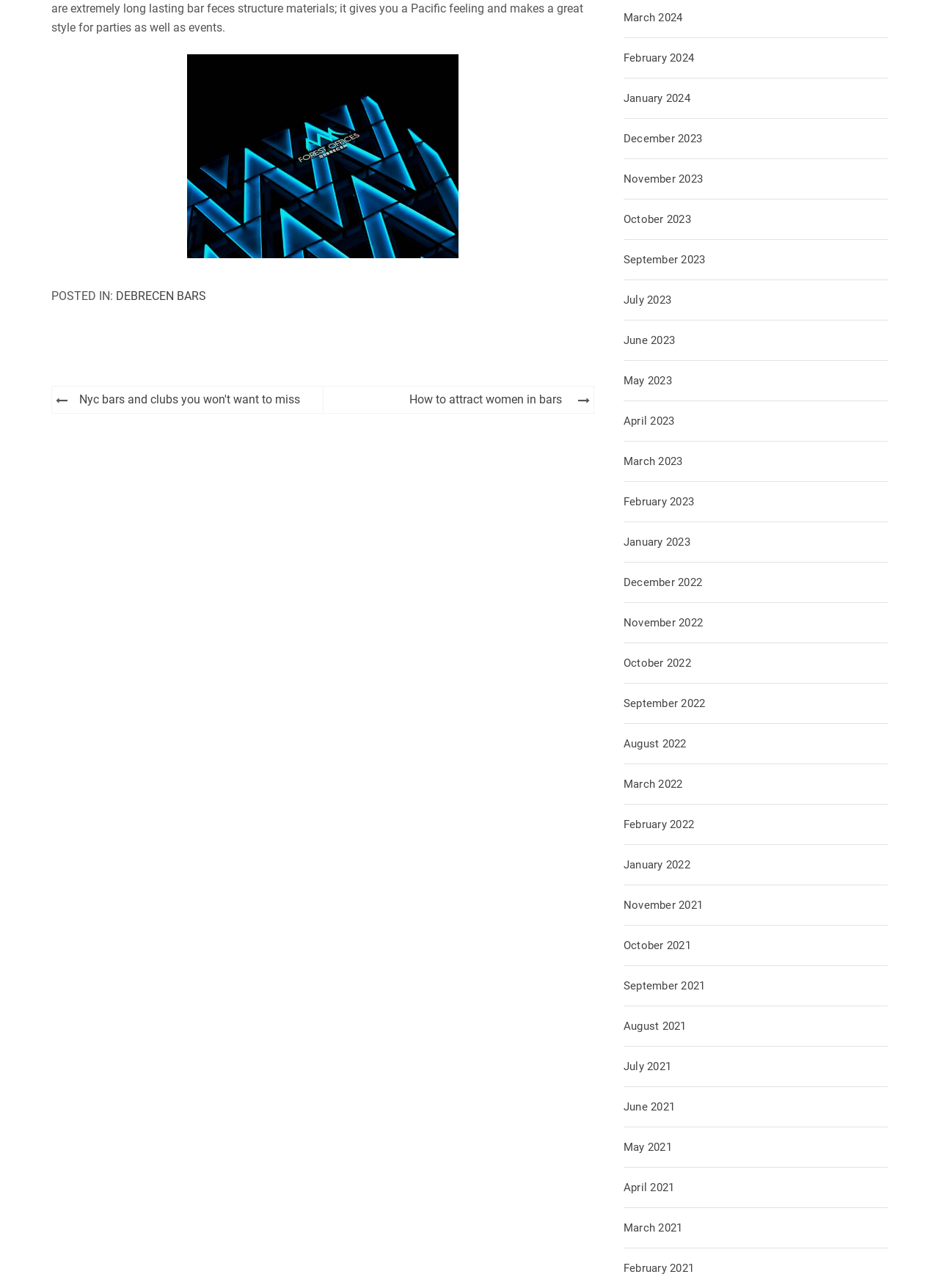Respond concisely with one word or phrase to the following query:
What is the layout of the archive links section?

Vertical list